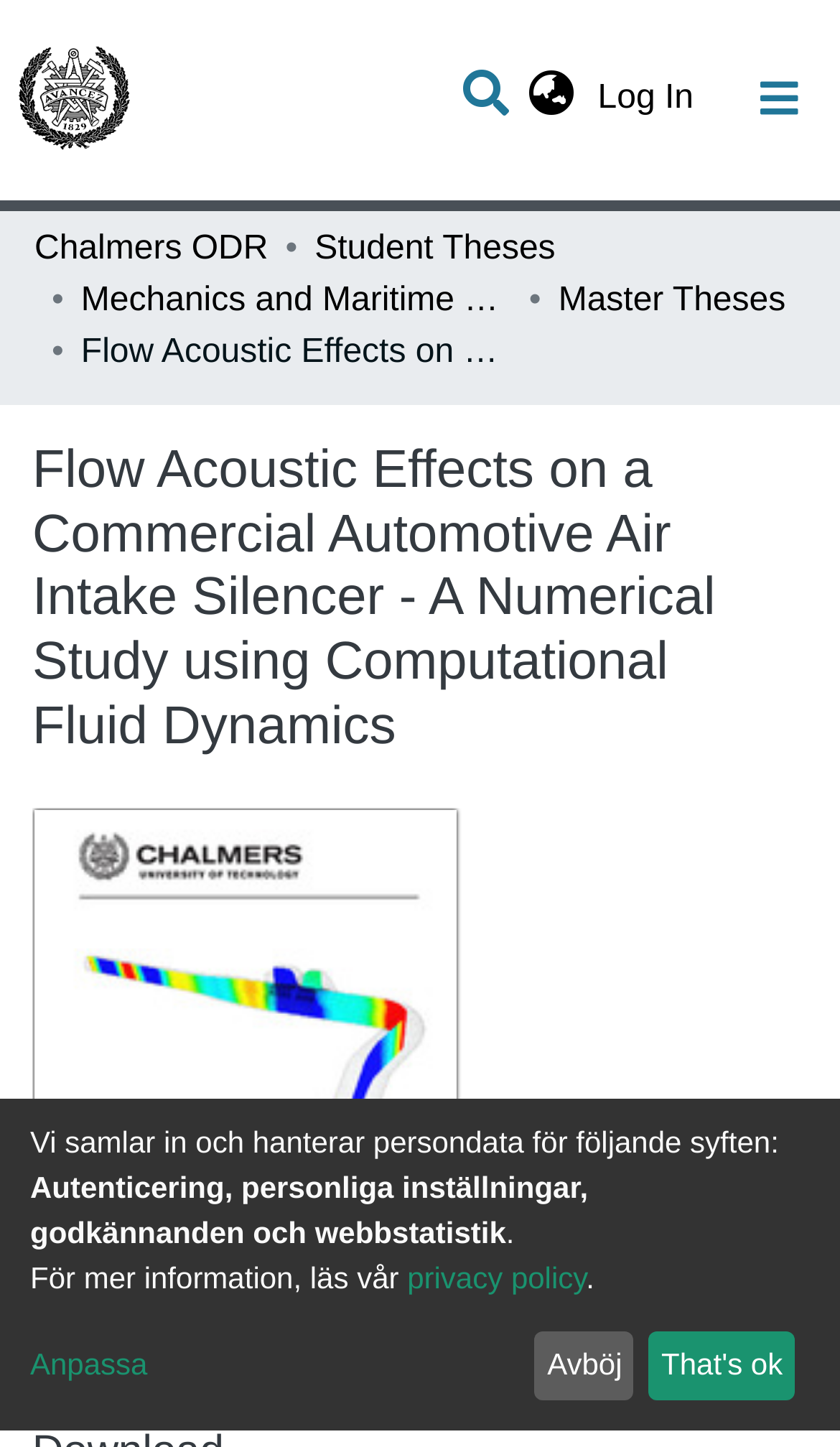Provide your answer to the question using just one word or phrase: What is the topic of the study mentioned on the webpage?

Flow acoustic effects